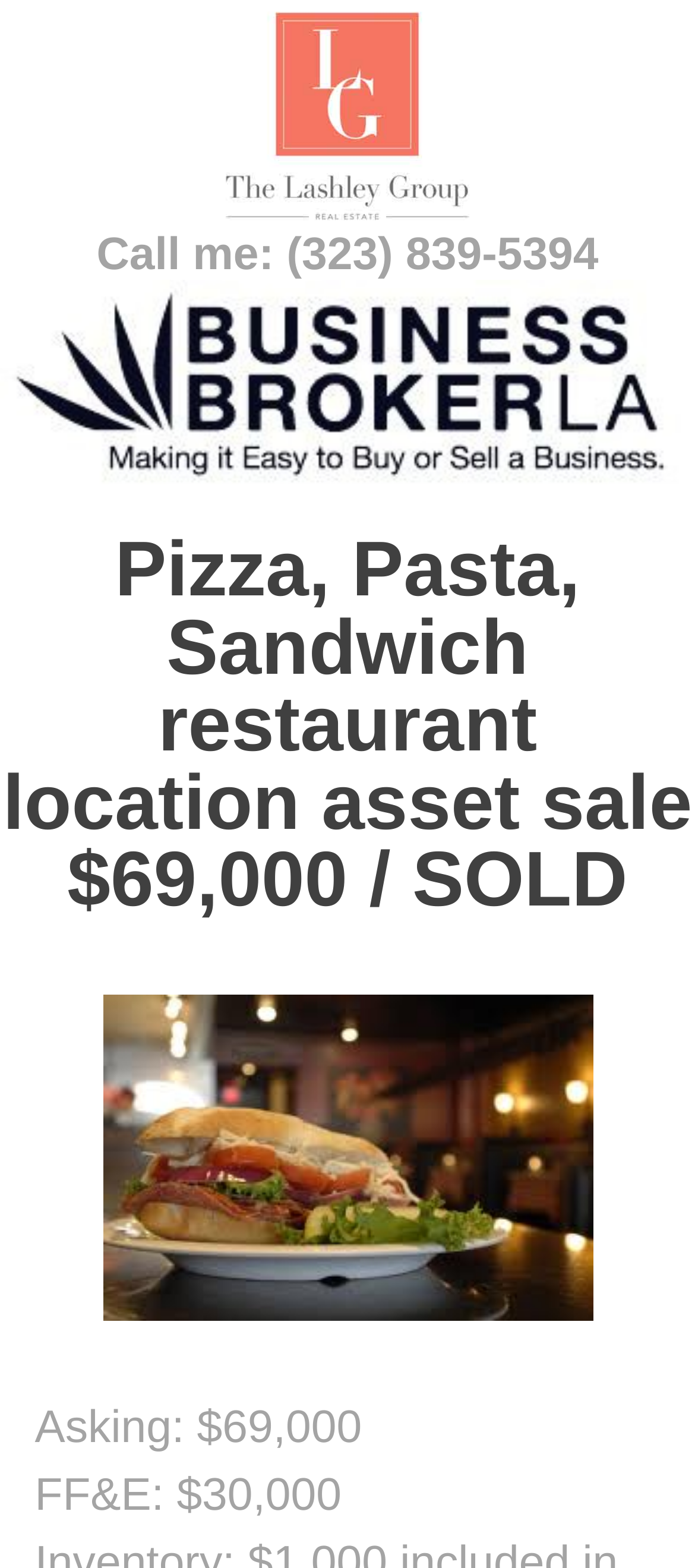What is the FF&E value of the restaurant?
Please provide an in-depth and detailed response to the question.

I found the FF&E value by looking at the StaticText element that says 'FF&E: $30,000'.